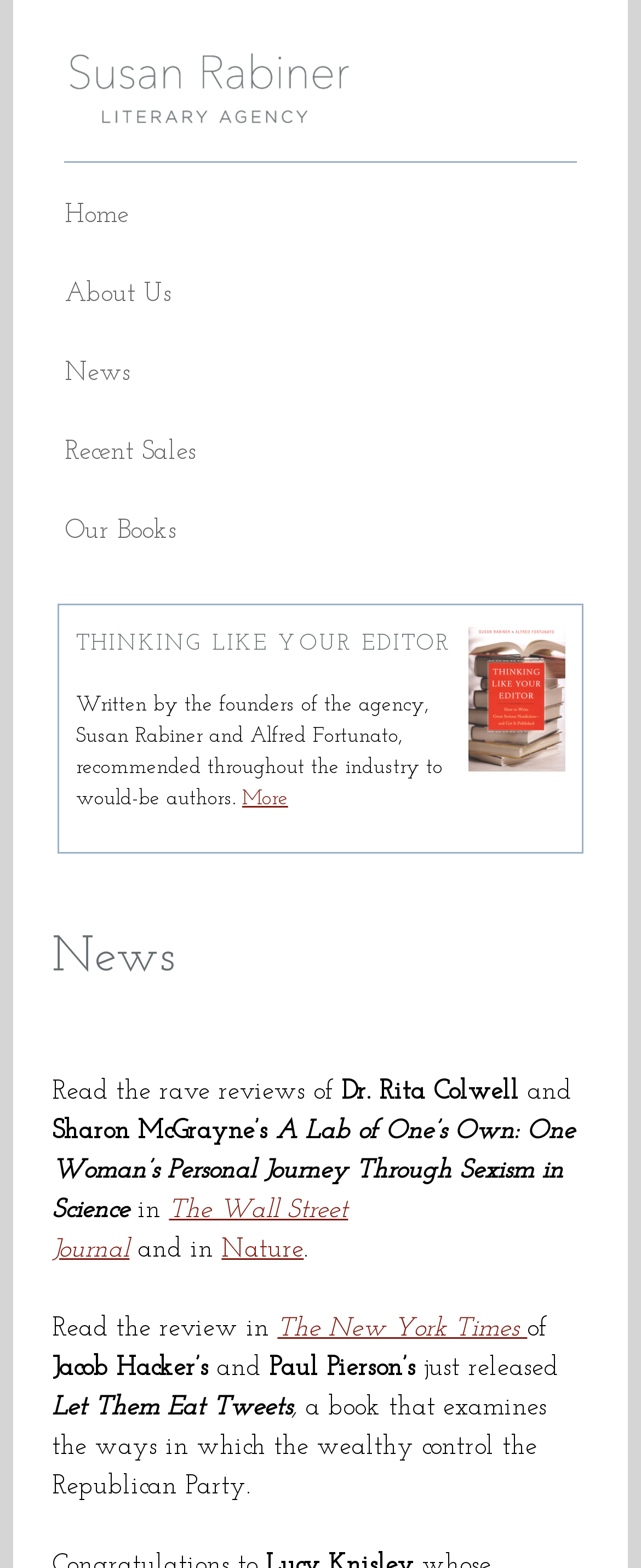Generate a thorough explanation of the webpage's elements.

The webpage is about news, with a focus on book reviews and releases. At the top, there is a horizontal separator line, followed by a row of links to different sections of the website, including "Home", "About Us", "News", "Recent Sales", and "Our Books". 

Below the links, there is a heading "THINKING LIKE YOUR EDITOR" with an image to the right. A paragraph of text describes the book, written by the founders of the agency. There is a "More" link below the text.

Further down, there is a section with a heading "News" and several paragraphs of text. The text describes rave reviews of books, including "A Lab of One’s Own" by Sharon McGrayne and "Let Them Eat Tweets" by Jacob Hacker and Paul Pierson. The reviews are from prominent publications such as The Wall Street Journal, Nature, and The New York Times.